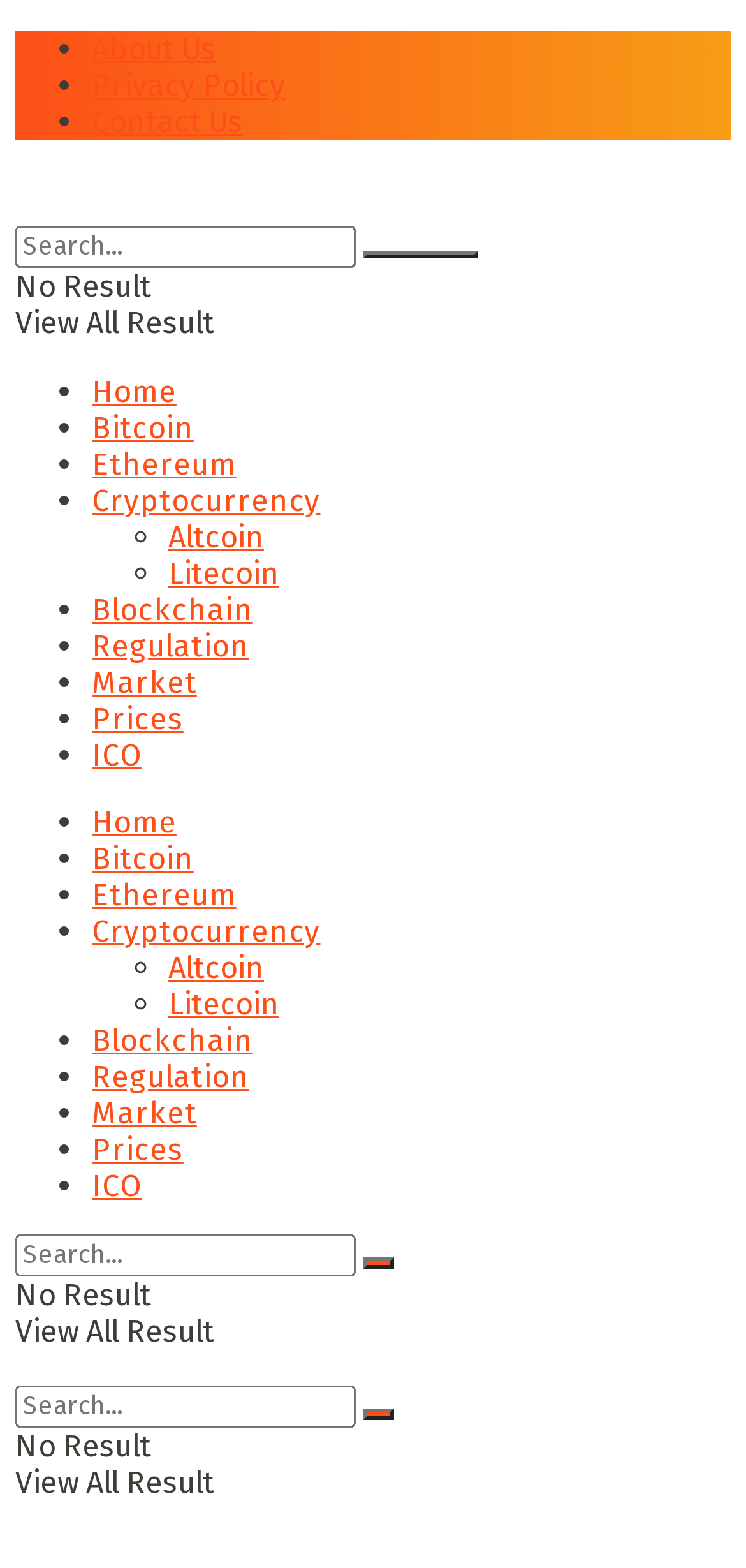How many search boxes are there? Look at the image and give a one-word or short phrase answer.

3